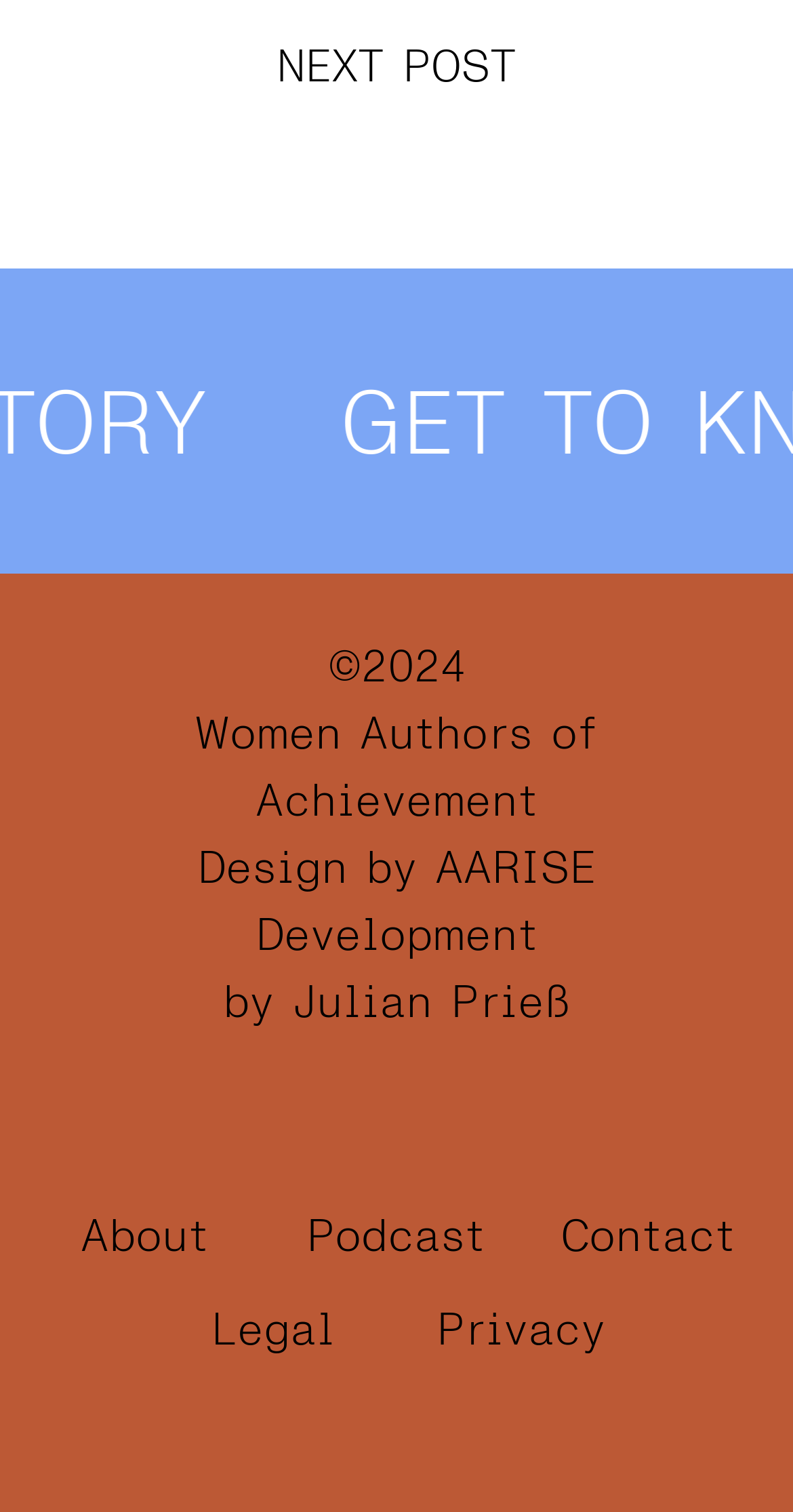Pinpoint the bounding box coordinates of the element you need to click to execute the following instruction: "Visit Facebook page". The bounding box should be represented by four float numbers between 0 and 1, in the format [left, top, right, bottom].

None